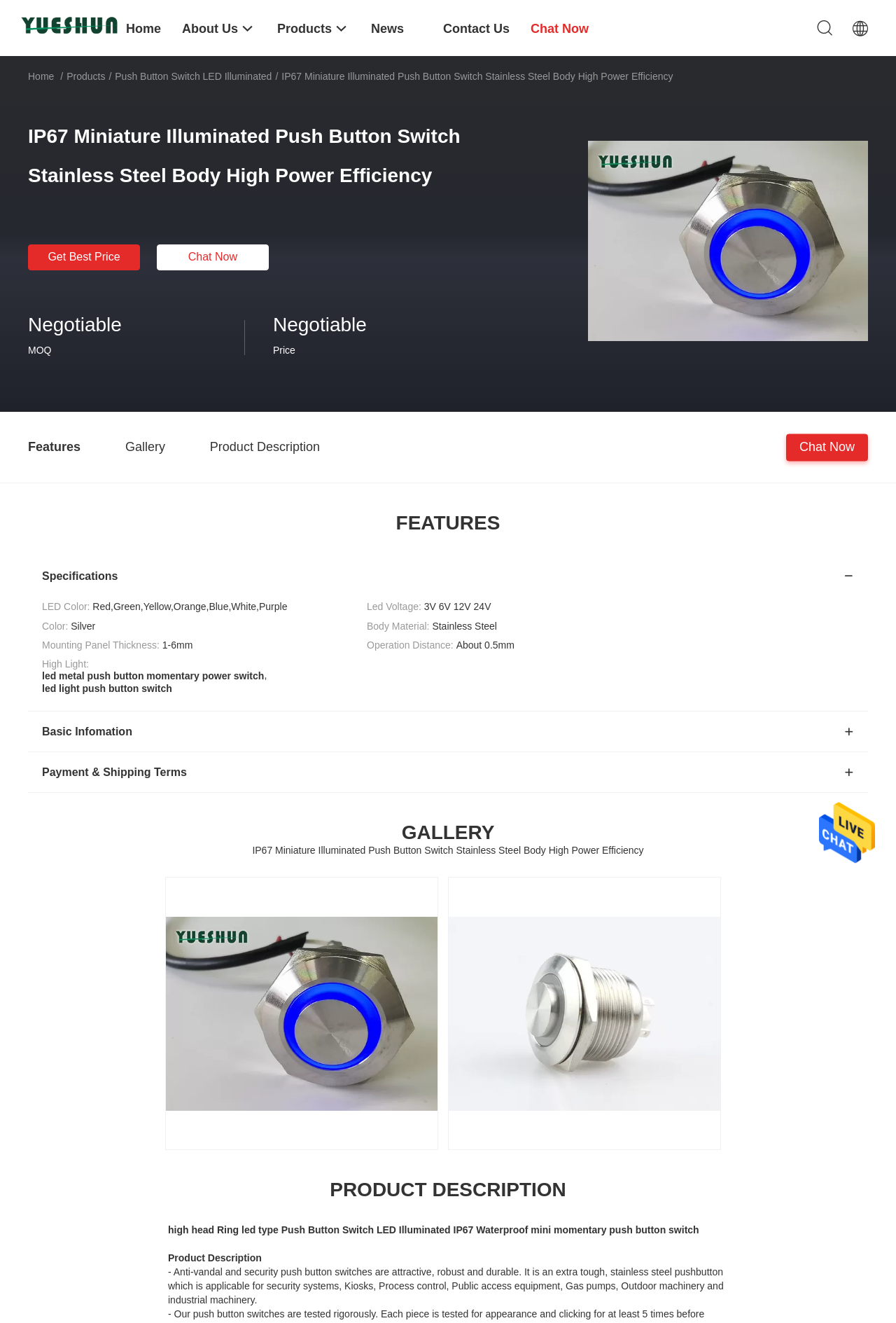Pinpoint the bounding box coordinates of the clickable element to carry out the following instruction: "Check product features."

[0.442, 0.387, 0.558, 0.403]